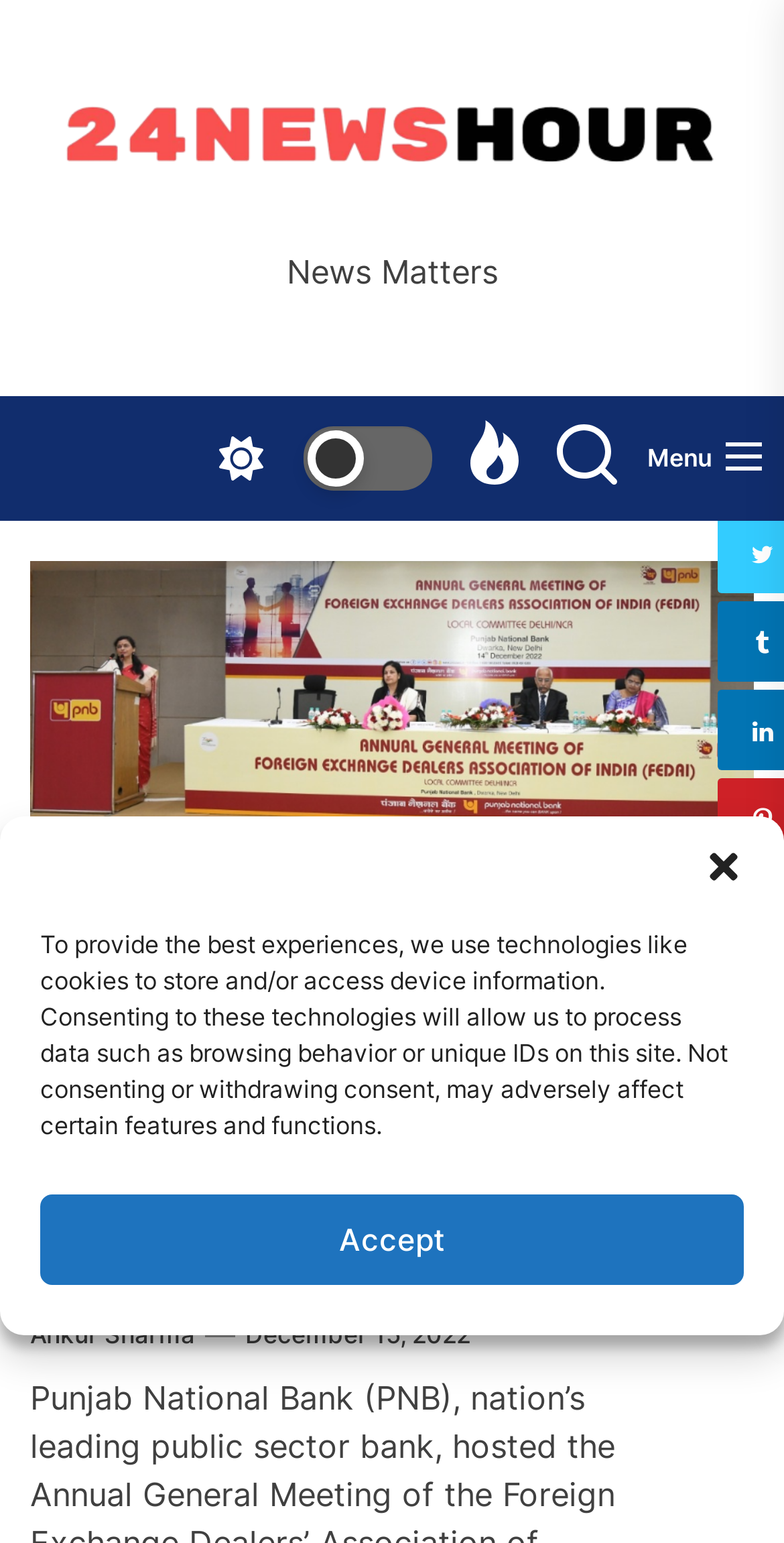Elaborate on the information and visuals displayed on the webpage.

The webpage appears to be a news article page, with a focus on a specific event. At the top, there is a dialog box for managing cookie consent, which can be closed by clicking the "close-dialog" button. Below the dialog box, there is a brief description of the purpose of cookies and a button to "Accept" them.

On the top-left corner, there is a logo image of "24NewsHour Png" with a link to it. Next to the logo, there is a text "News Matters". Below the logo, there are four buttons, likely representing different categories or sections of the website.

On the top-right corner, there is a "Menu" button, which expands to reveal a header with links to different sections, including "BUSINESS". Below the menu, there is a heading that reads "Punjab National Bank hosts the Annual General Meeting of FEDAI – Local Chapter Delhi/NCR", which is likely the title of the news article.

Below the heading, there are two links, one to the author "Ankur Sharma" and another to the date "December 15, 2022", which is also represented as a time element. The overall layout suggests that the webpage is focused on presenting a specific news article, with additional features and links to related content.